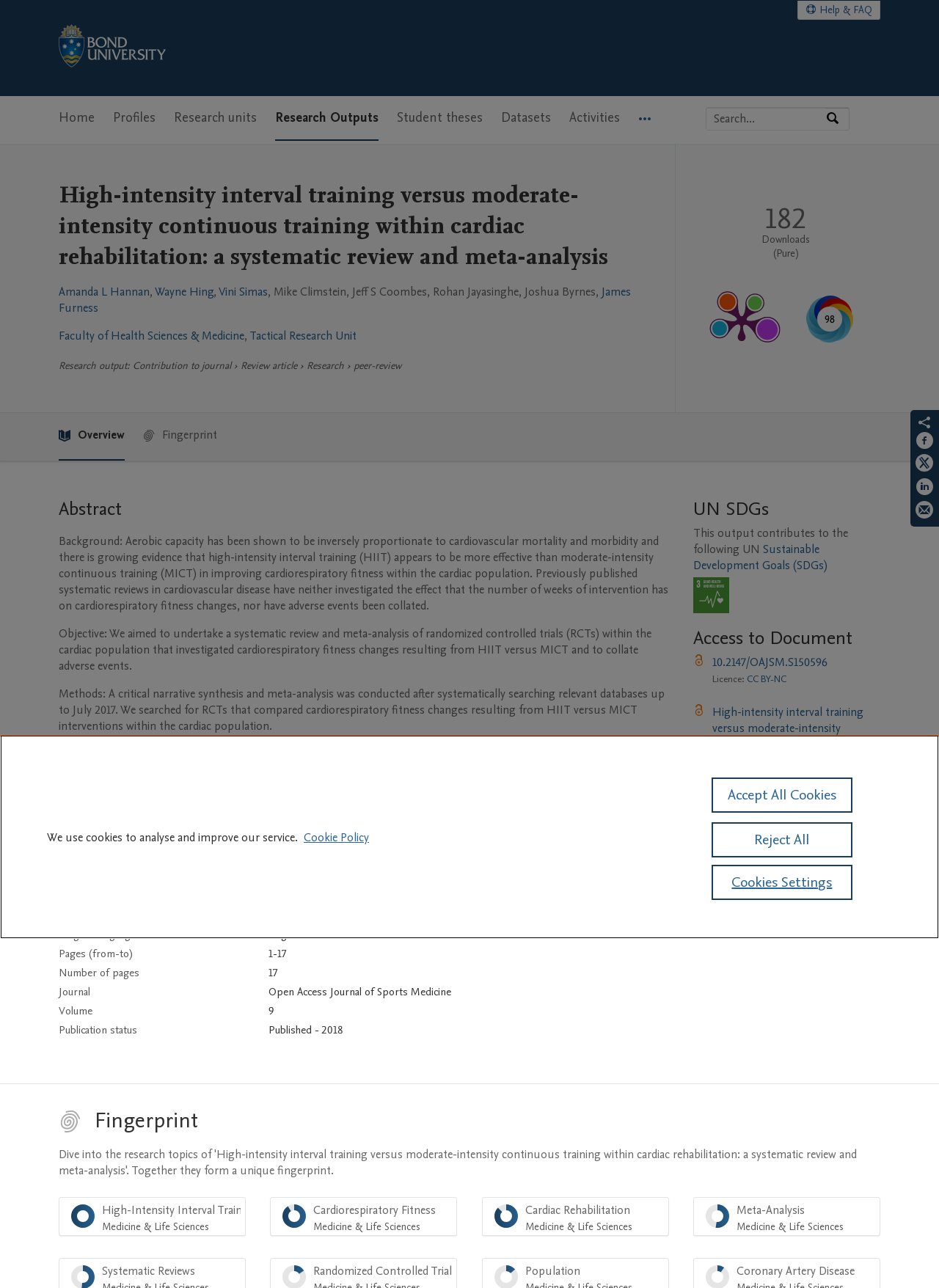Please identify the bounding box coordinates of the region to click in order to complete the task: "Learn more about the UN Sustainable Development Goals". The coordinates must be four float numbers between 0 and 1, specified as [left, top, right, bottom].

[0.738, 0.42, 0.881, 0.445]